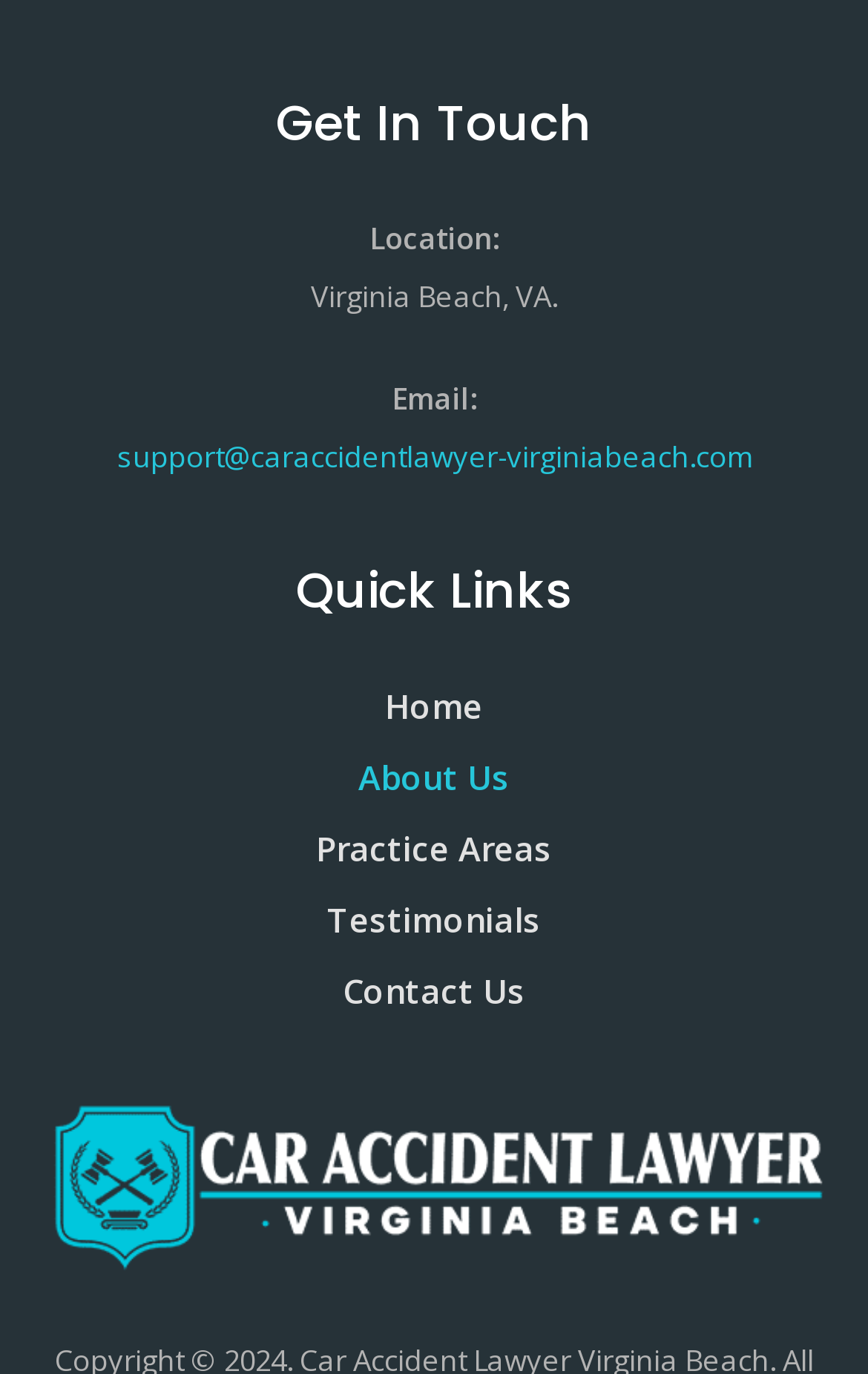Find the bounding box coordinates for the UI element whose description is: "Contact Us". The coordinates should be four float numbers between 0 and 1, in the format [left, top, right, bottom].

[0.395, 0.705, 0.605, 0.737]